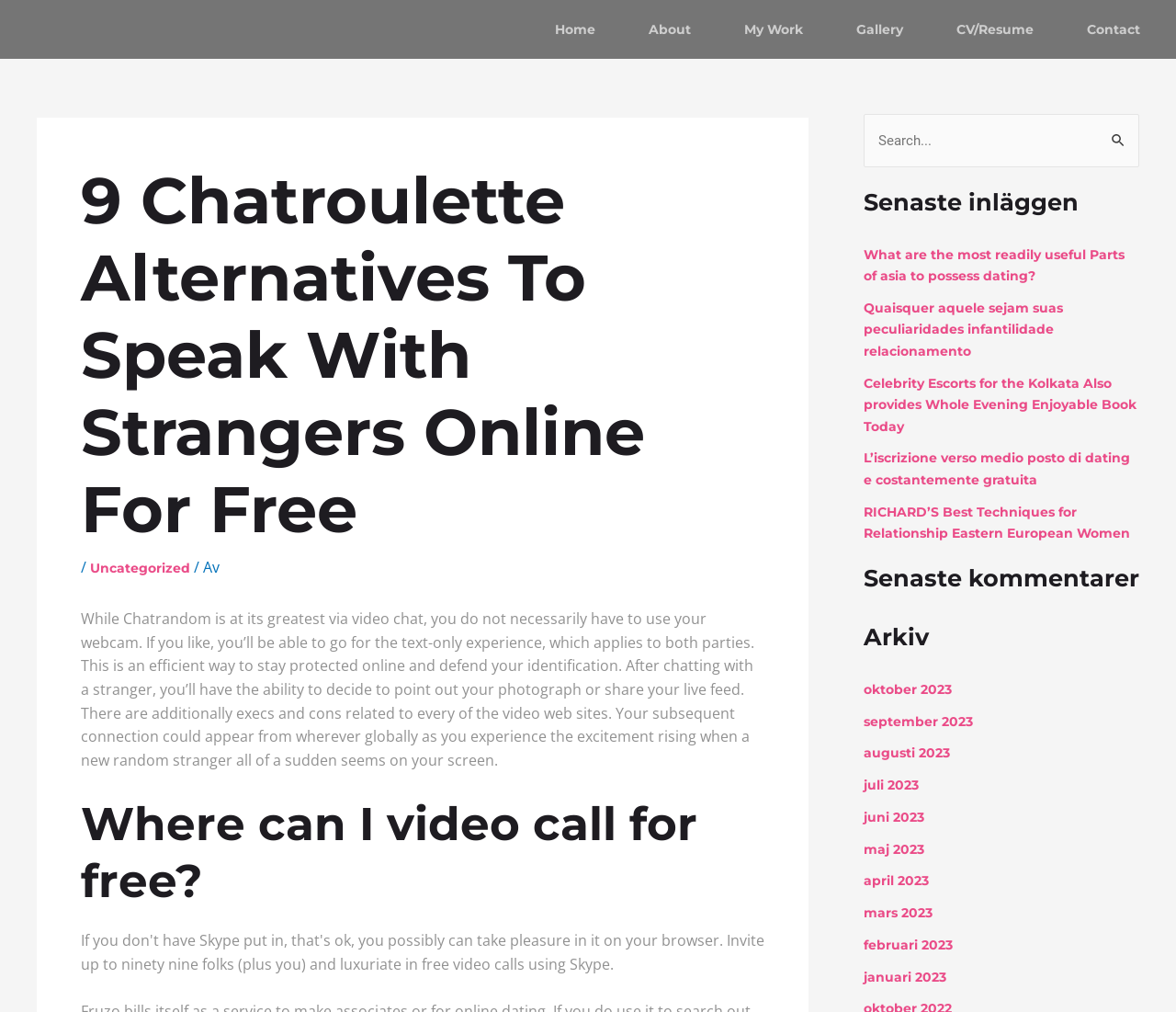Locate the bounding box coordinates of the element that needs to be clicked to carry out the instruction: "Click on the 'Home' link". The coordinates should be given as four float numbers ranging from 0 to 1, i.e., [left, top, right, bottom].

[0.449, 0.009, 0.529, 0.049]